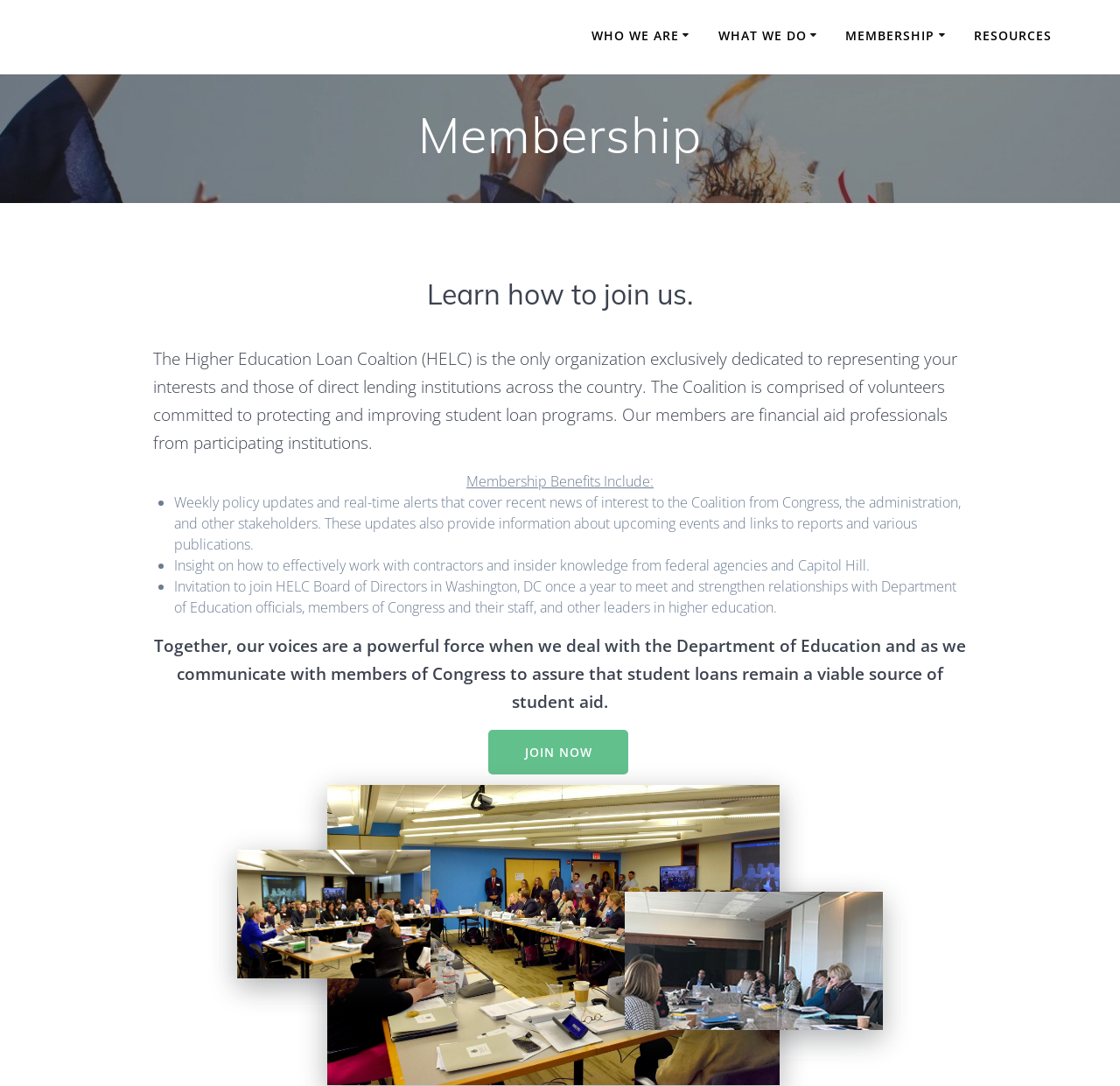Reply to the question with a single word or phrase:
How can I join the organization?

Click on JOIN NOW